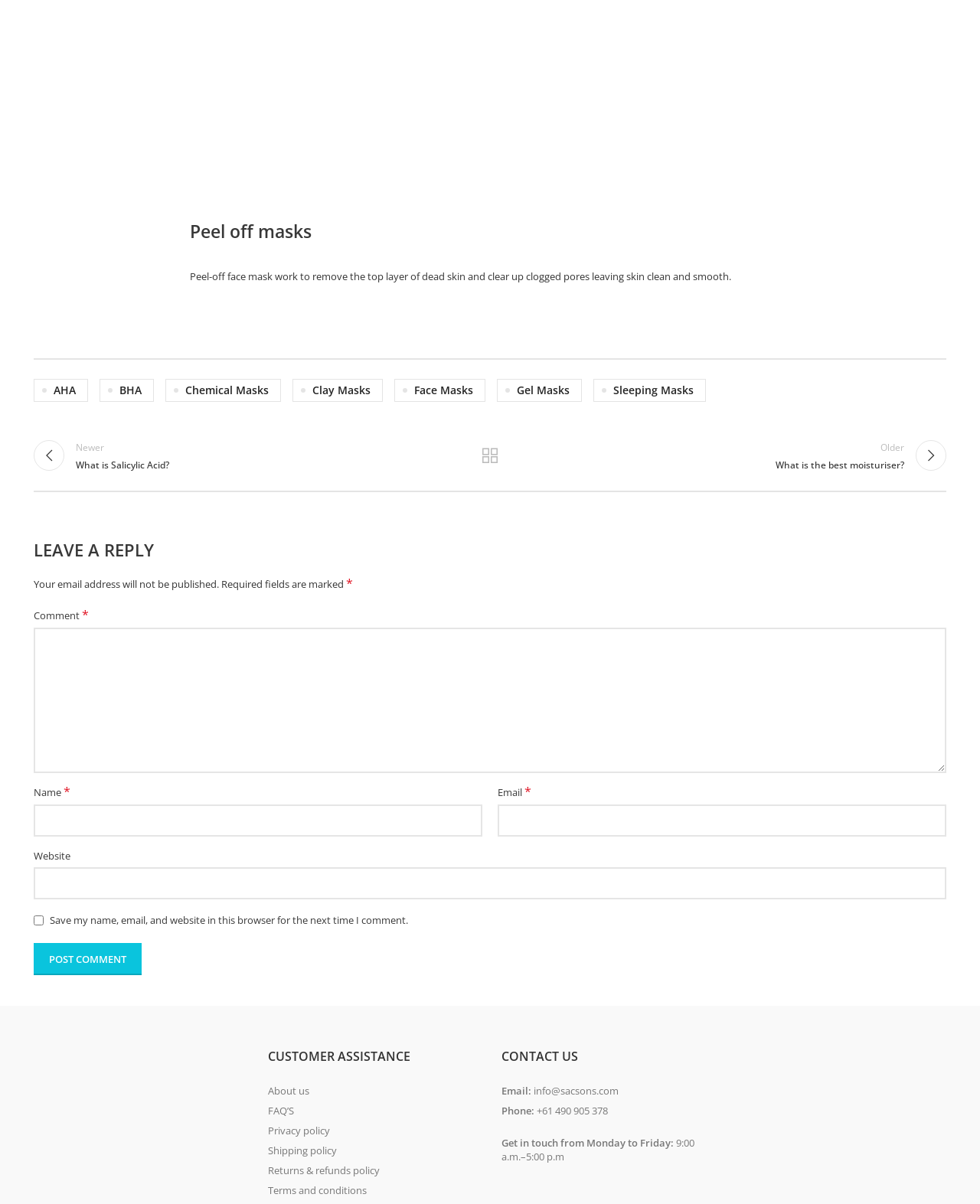Calculate the bounding box coordinates of the UI element given the description: "parent_node: Name * name="author"".

[0.034, 0.668, 0.492, 0.695]